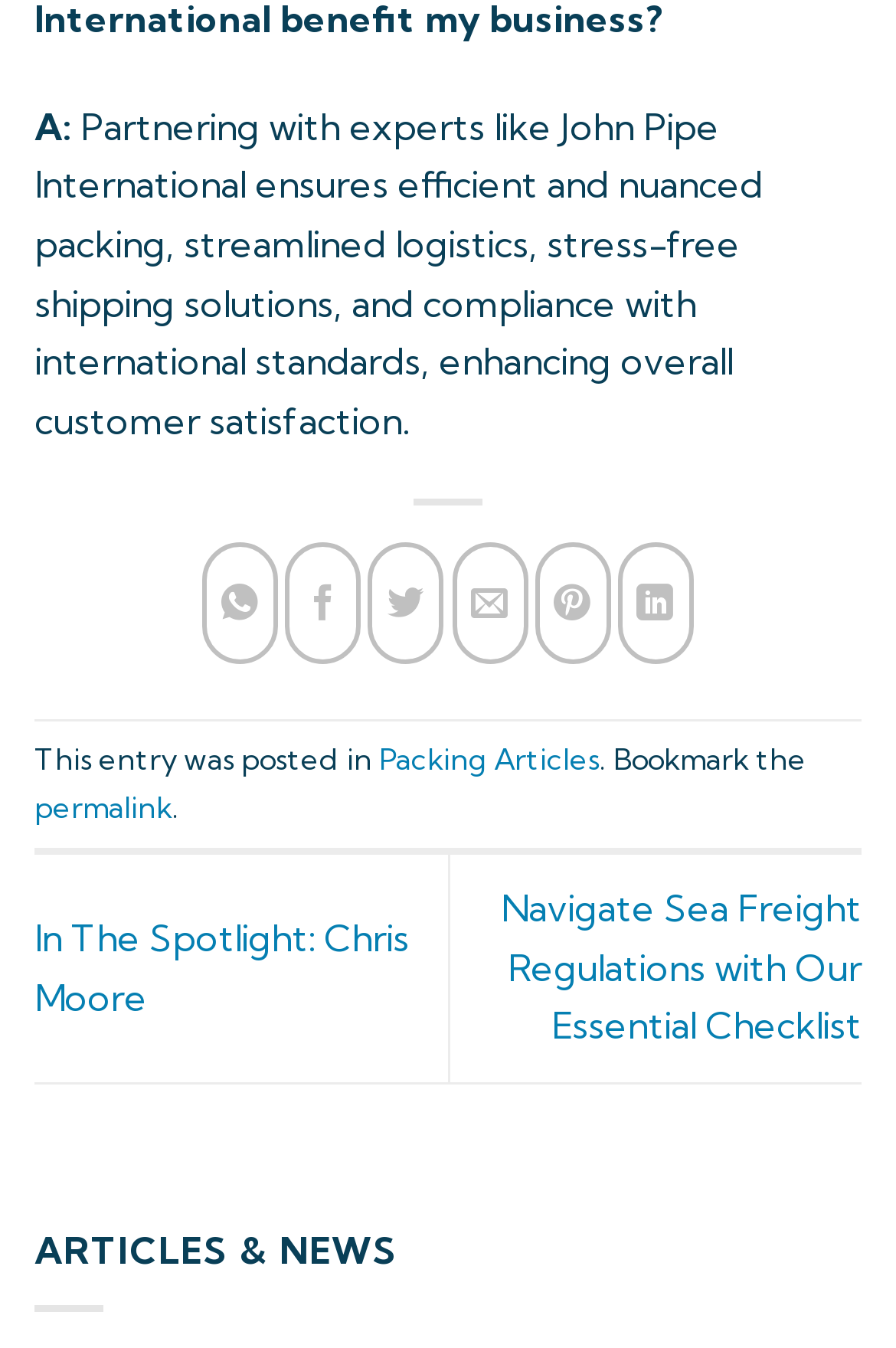Find the bounding box coordinates of the area to click in order to follow the instruction: "Discover Pure IT Insights".

None